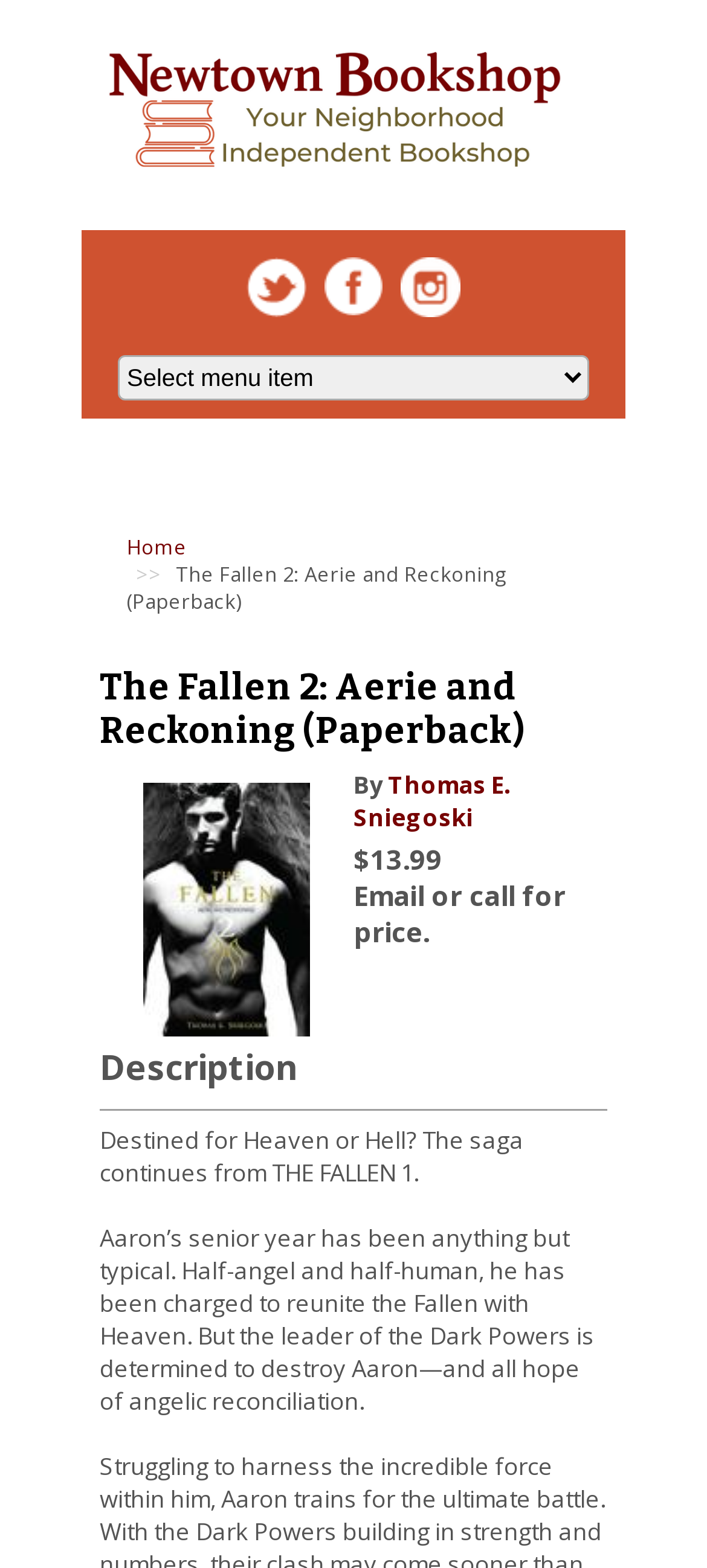Find the bounding box coordinates of the element's region that should be clicked in order to follow the given instruction: "Donate to support Amiga development". The coordinates should consist of four float numbers between 0 and 1, i.e., [left, top, right, bottom].

None